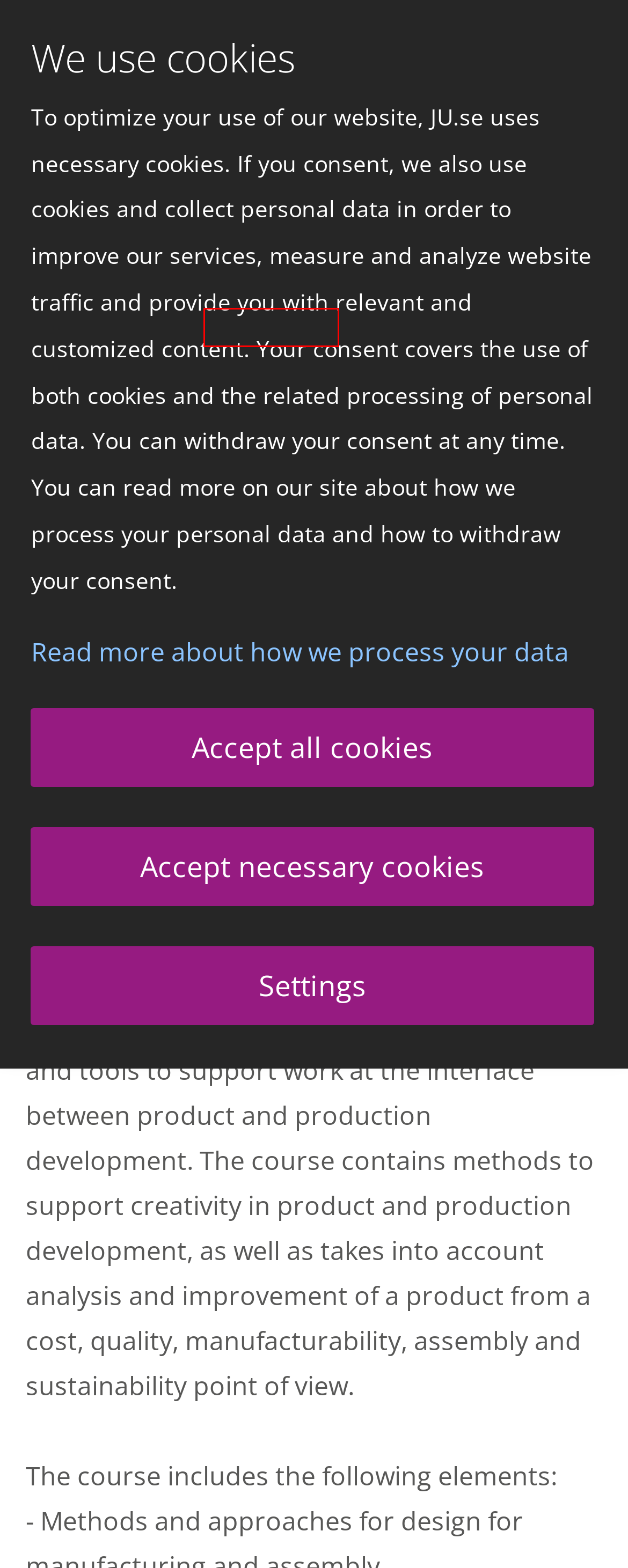Given a webpage screenshot with a red bounding box around a particular element, identify the best description of the new webpage that will appear after clicking on the element inside the red bounding box. Here are the candidates:
A. Commissioned Education - Education - Jönköping University
B. Courses - Education - Jönköping University
C. Accommodation and Arrival - Högskolan i Jönköping
D. Jönköping University
E. School of Engineering - About the University - Jönköping University
F. IT Helpdesk - Jönköping University
G. Study at JU - Education - Jönköping University
H. Become an exchange student - Education - Jönköping University

B